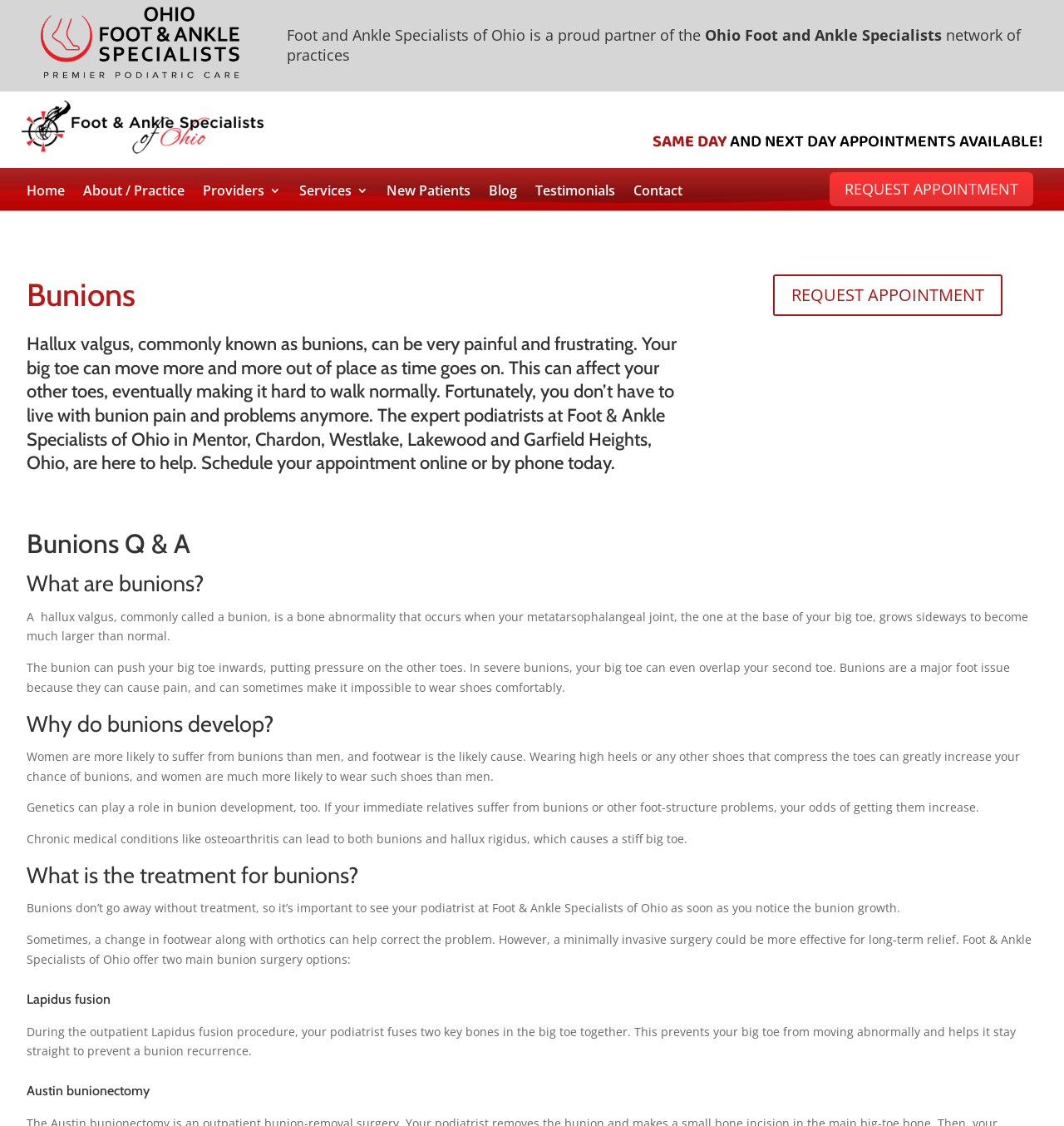Given the webpage screenshot, identify the bounding box of the UI element that matches this description: "Contact".

[0.595, 0.164, 0.641, 0.18]